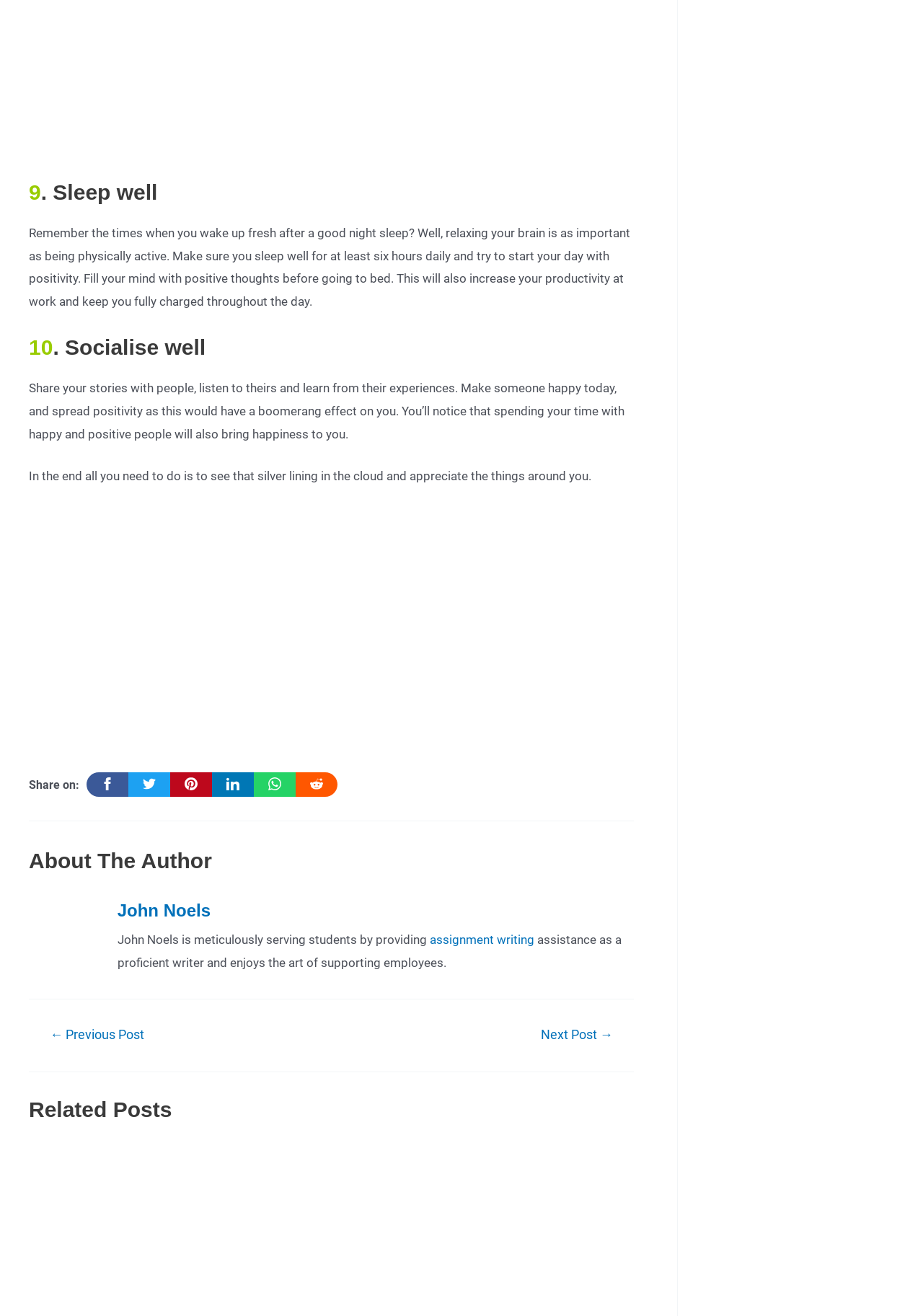Please specify the coordinates of the bounding box for the element that should be clicked to carry out this instruction: "Log in". The coordinates must be four float numbers between 0 and 1, formatted as [left, top, right, bottom].

None